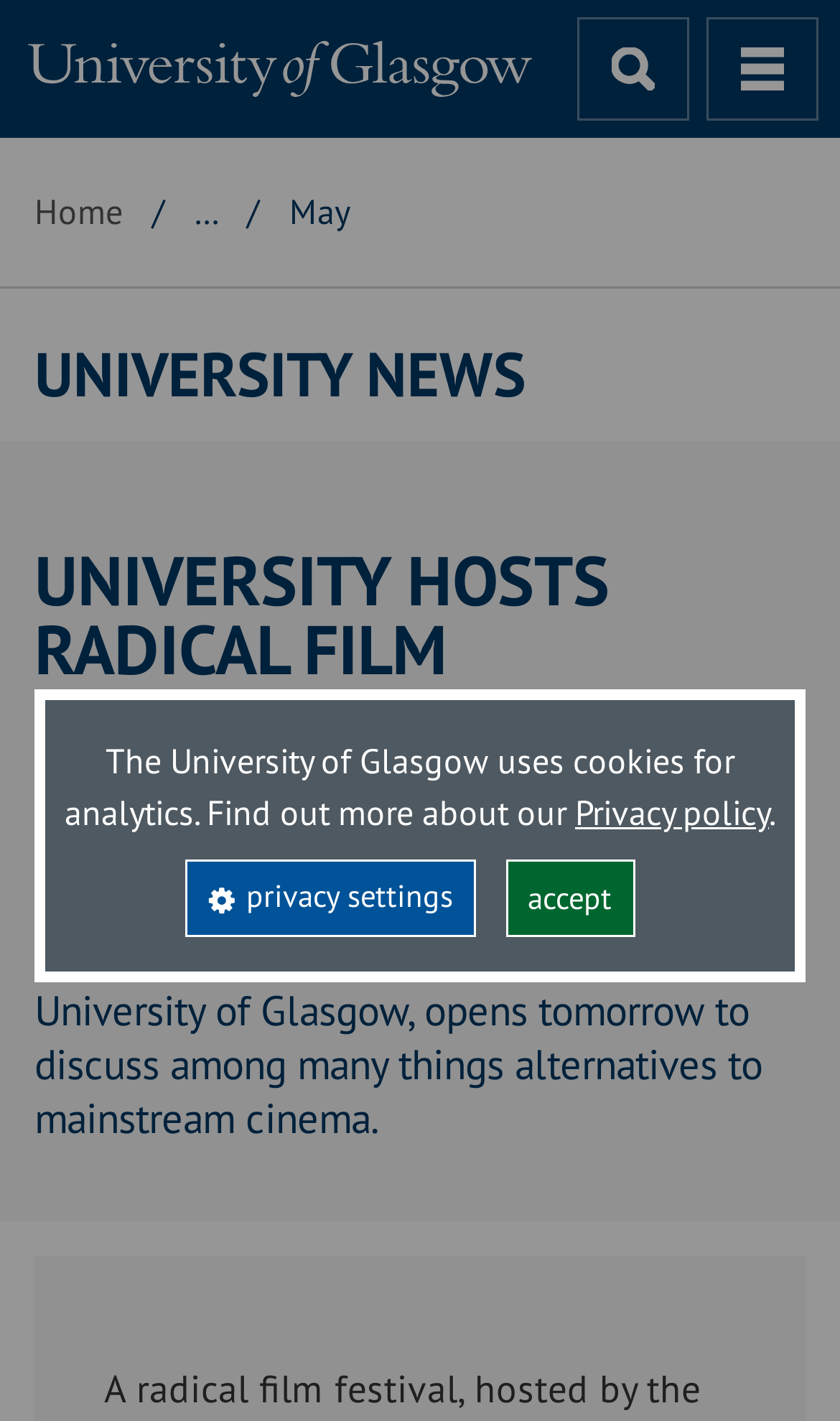Pinpoint the bounding box coordinates of the area that should be clicked to complete the following instruction: "open menu". The coordinates must be given as four float numbers between 0 and 1, i.e., [left, top, right, bottom].

[0.841, 0.012, 0.974, 0.085]